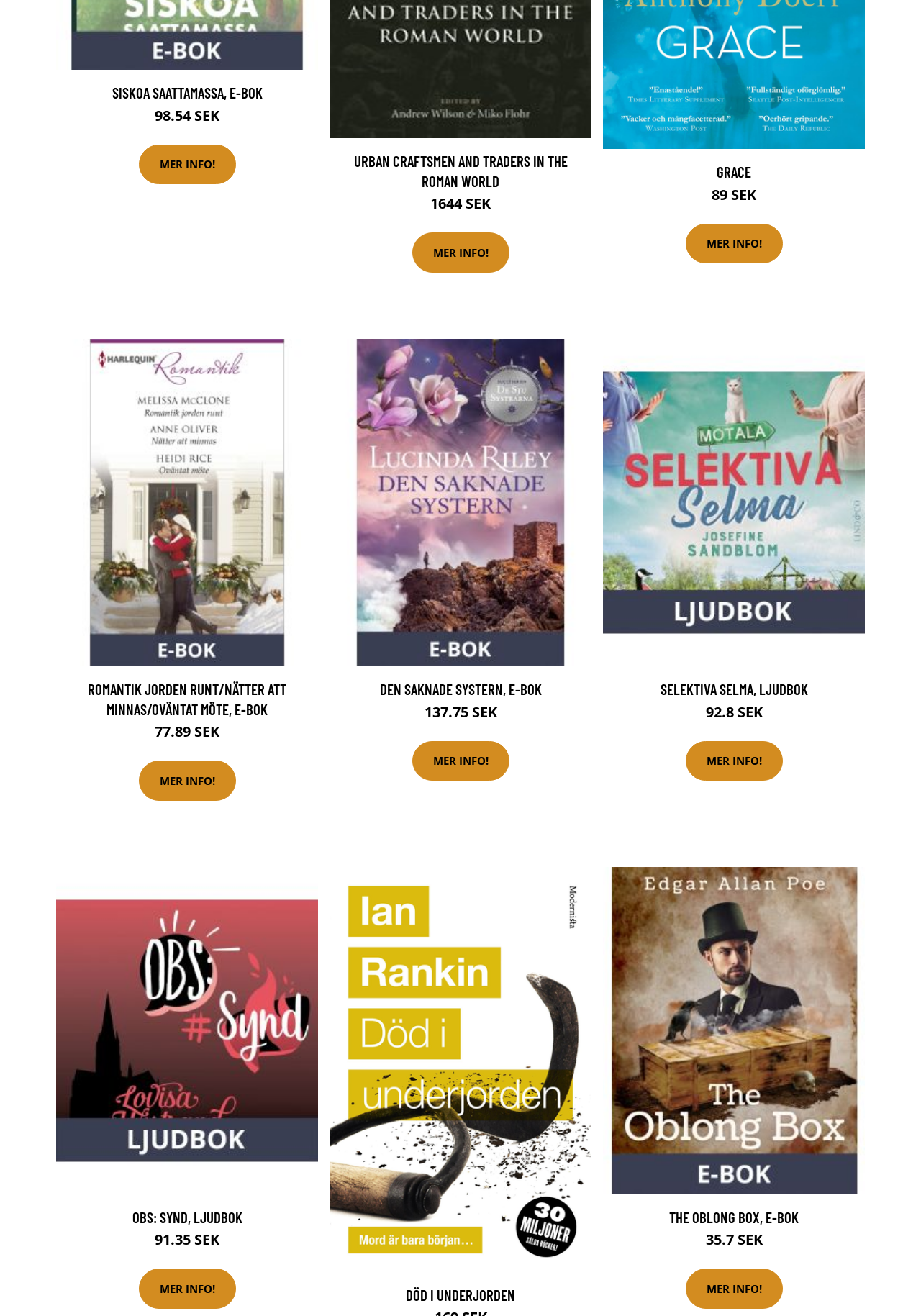Please analyze the image and provide a thorough answer to the question:
What is the title of the book with the highest price?

I compared the prices of all the books and found that 'URBAN CRAFTSMEN AND TRADERS IN THE ROMAN WORLD' has the highest price of 1644 SEK.